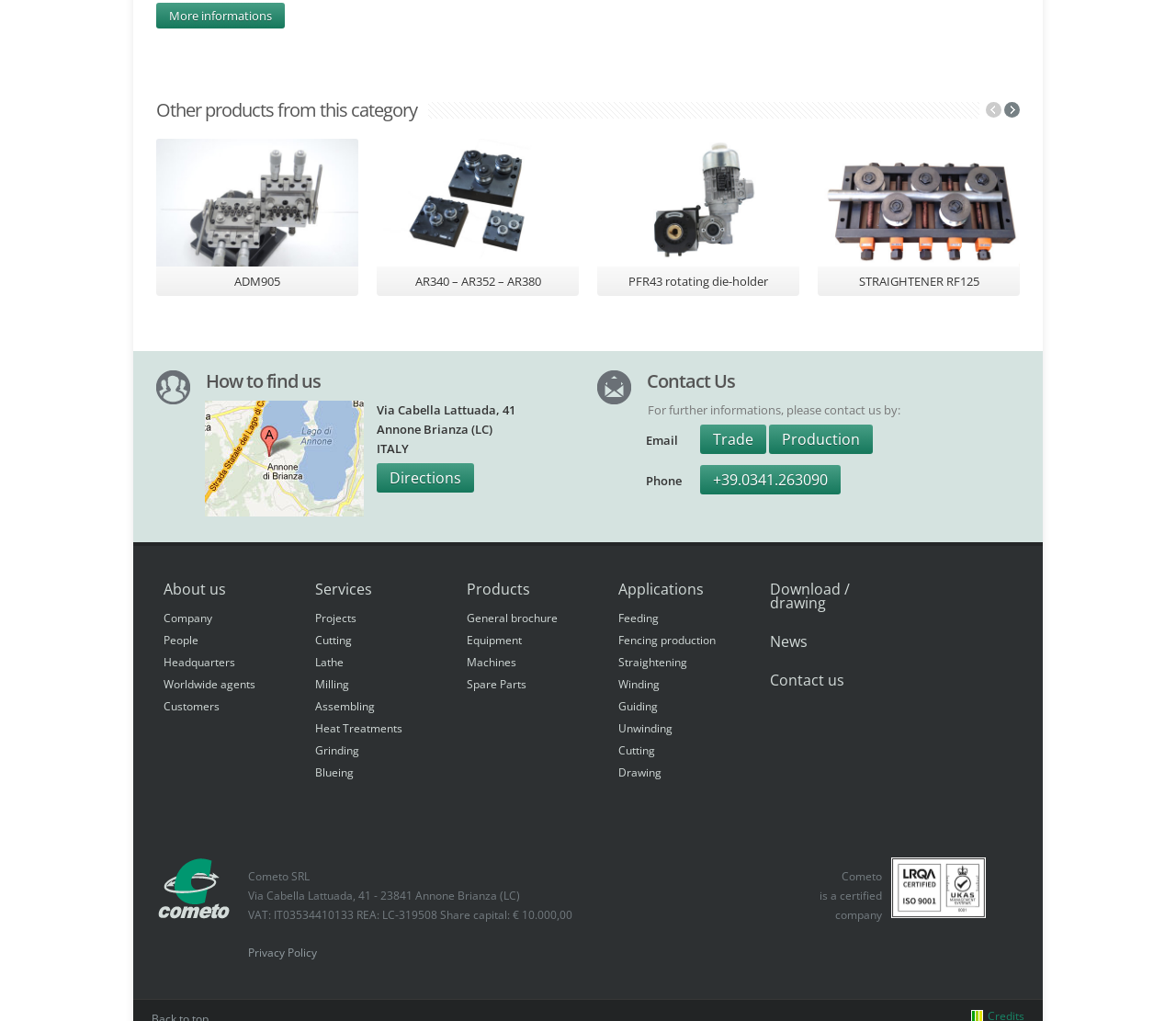Locate the bounding box coordinates of the clickable area needed to fulfill the instruction: "Contact us by email".

[0.595, 0.416, 0.652, 0.445]